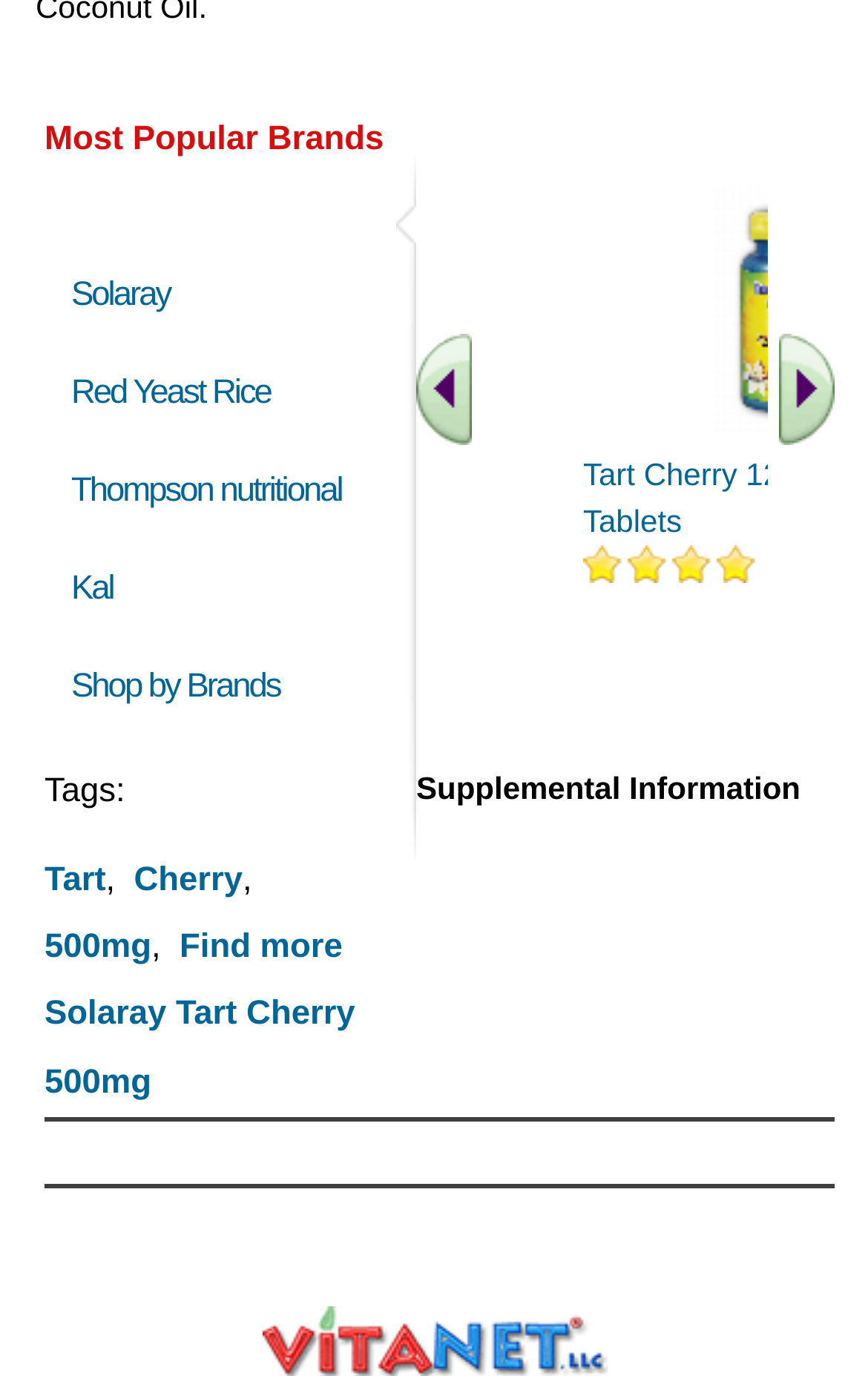What is the first brand listed?
Answer the question with detailed information derived from the image.

The first brand listed is Solaray, which is a link element located at the top of the webpage with a bounding box coordinate of [0.082, 0.201, 0.196, 0.229].